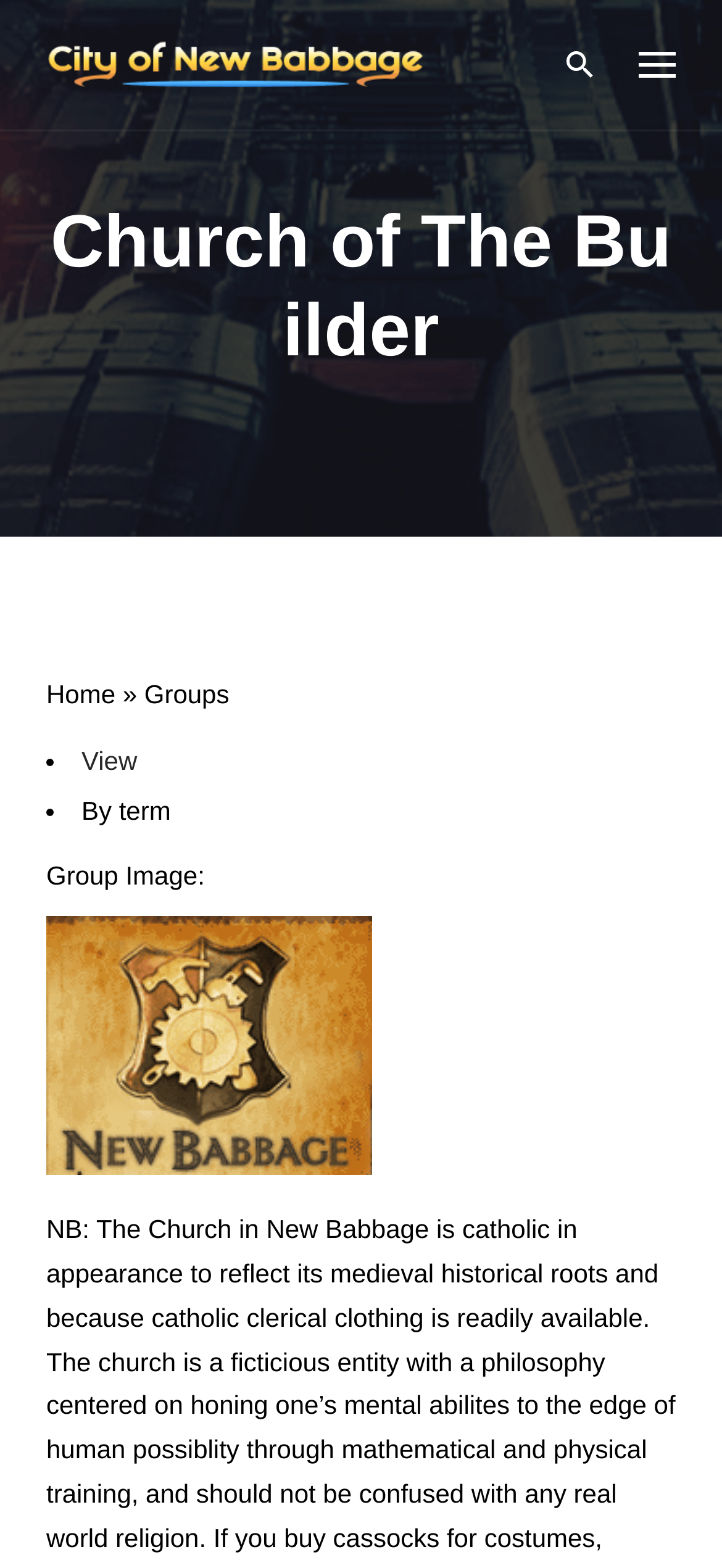Extract the main heading text from the webpage.

Church of The Builder